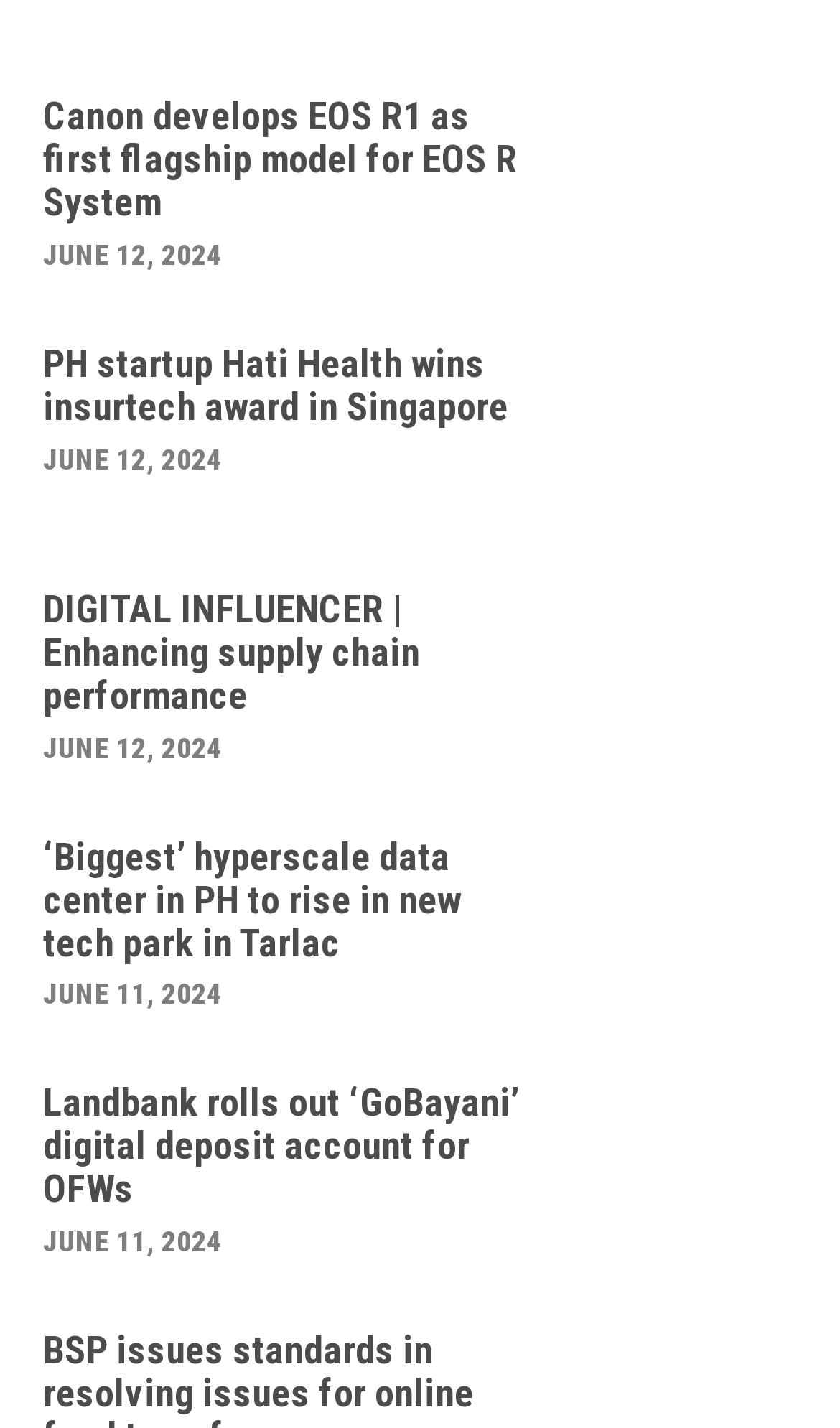Find the bounding box coordinates for the area that must be clicked to perform this action: "View news about PH startup Hati Health".

[0.668, 0.234, 0.885, 0.361]